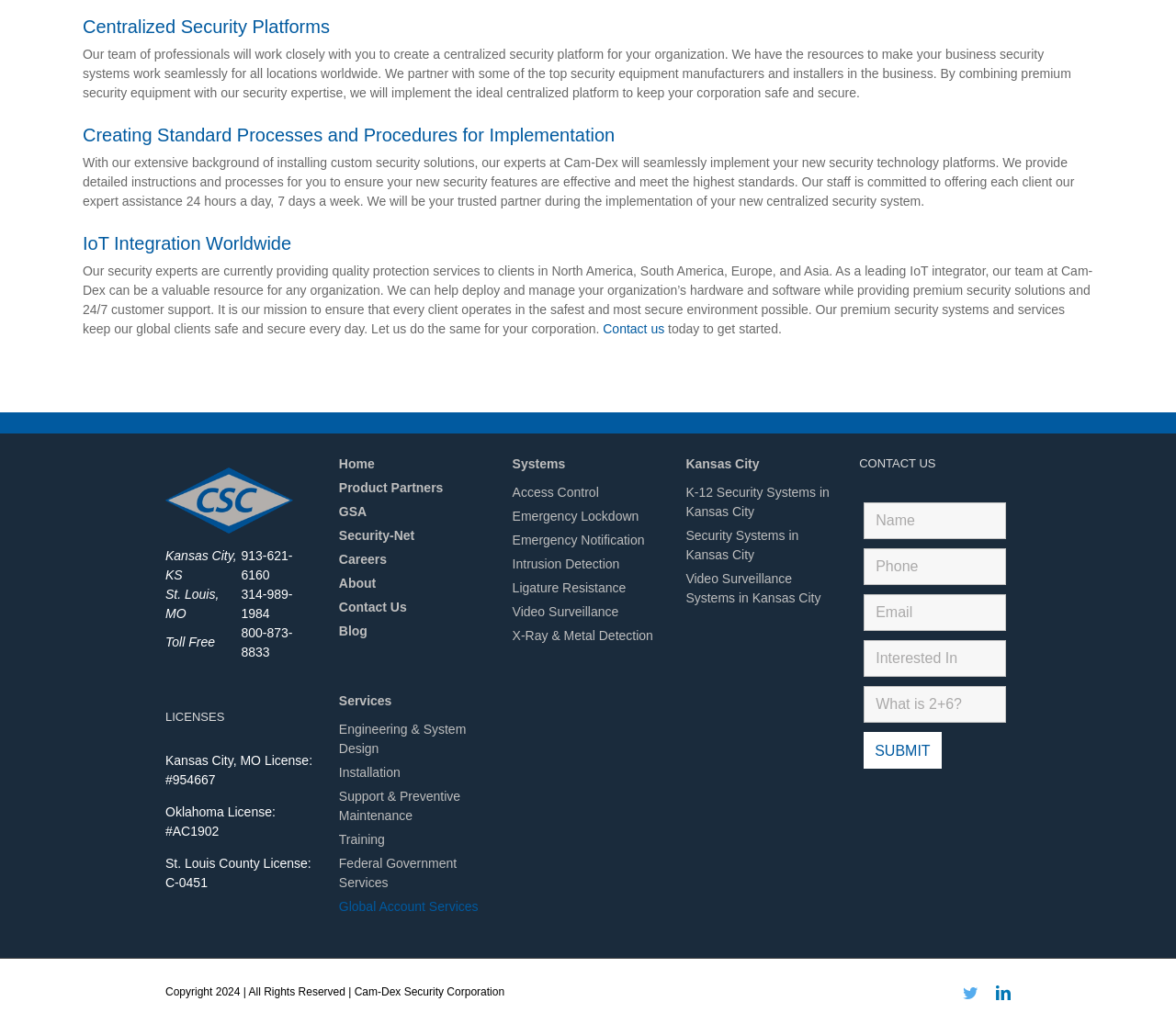Provide the bounding box coordinates for the specified HTML element described in this description: "aria-describedby="nf-error-20" name="nf-field-20" placeholder="What is 2+6?"". The coordinates should be four float numbers ranging from 0 to 1, in the format [left, top, right, bottom].

[0.735, 0.67, 0.855, 0.706]